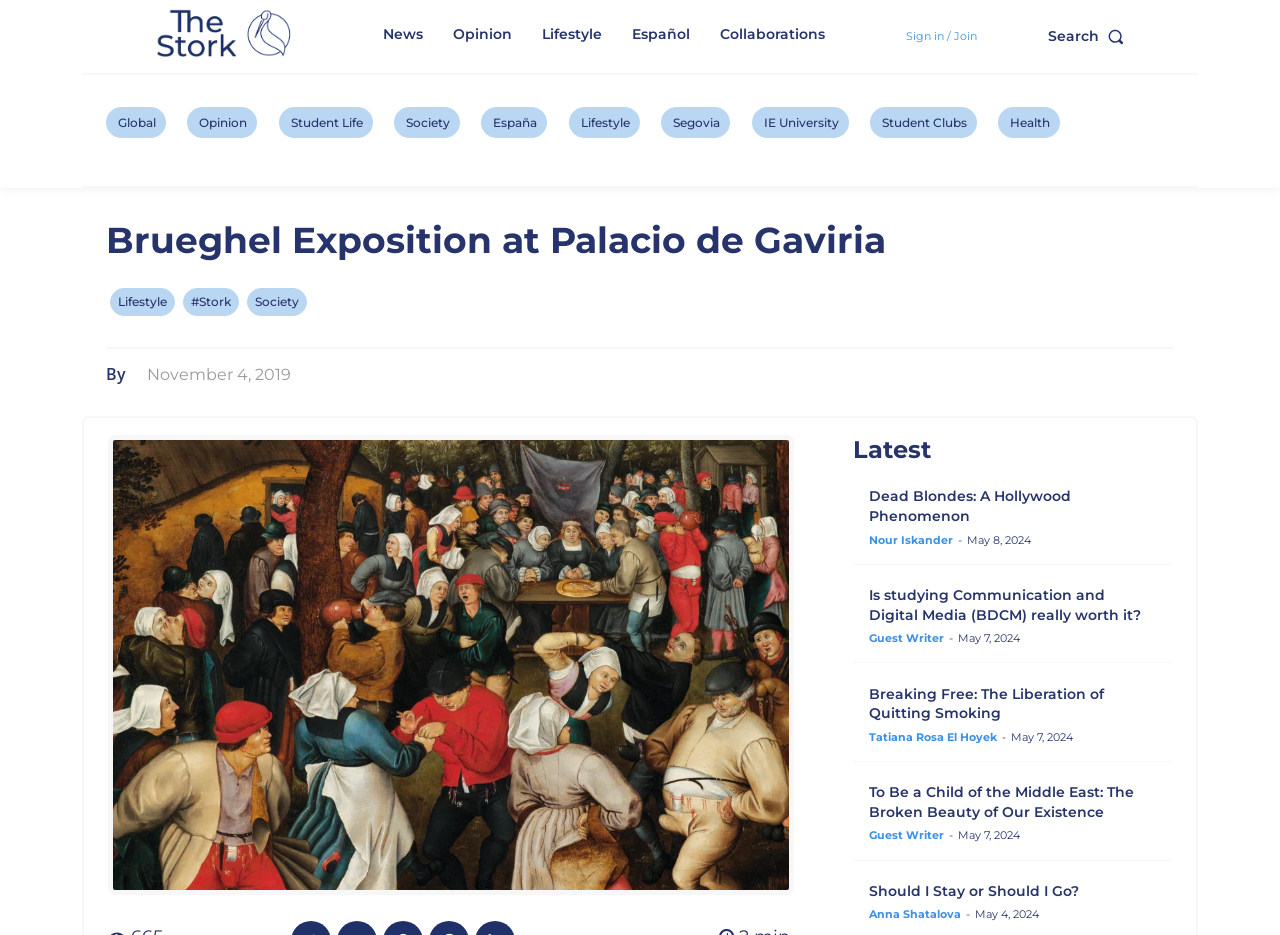Pinpoint the bounding box coordinates of the area that should be clicked to complete the following instruction: "View the article 'Dead Blondes: A Hollywood Phenomenon'". The coordinates must be given as four float numbers between 0 and 1, i.e., [left, top, right, bottom].

[0.679, 0.521, 0.903, 0.563]